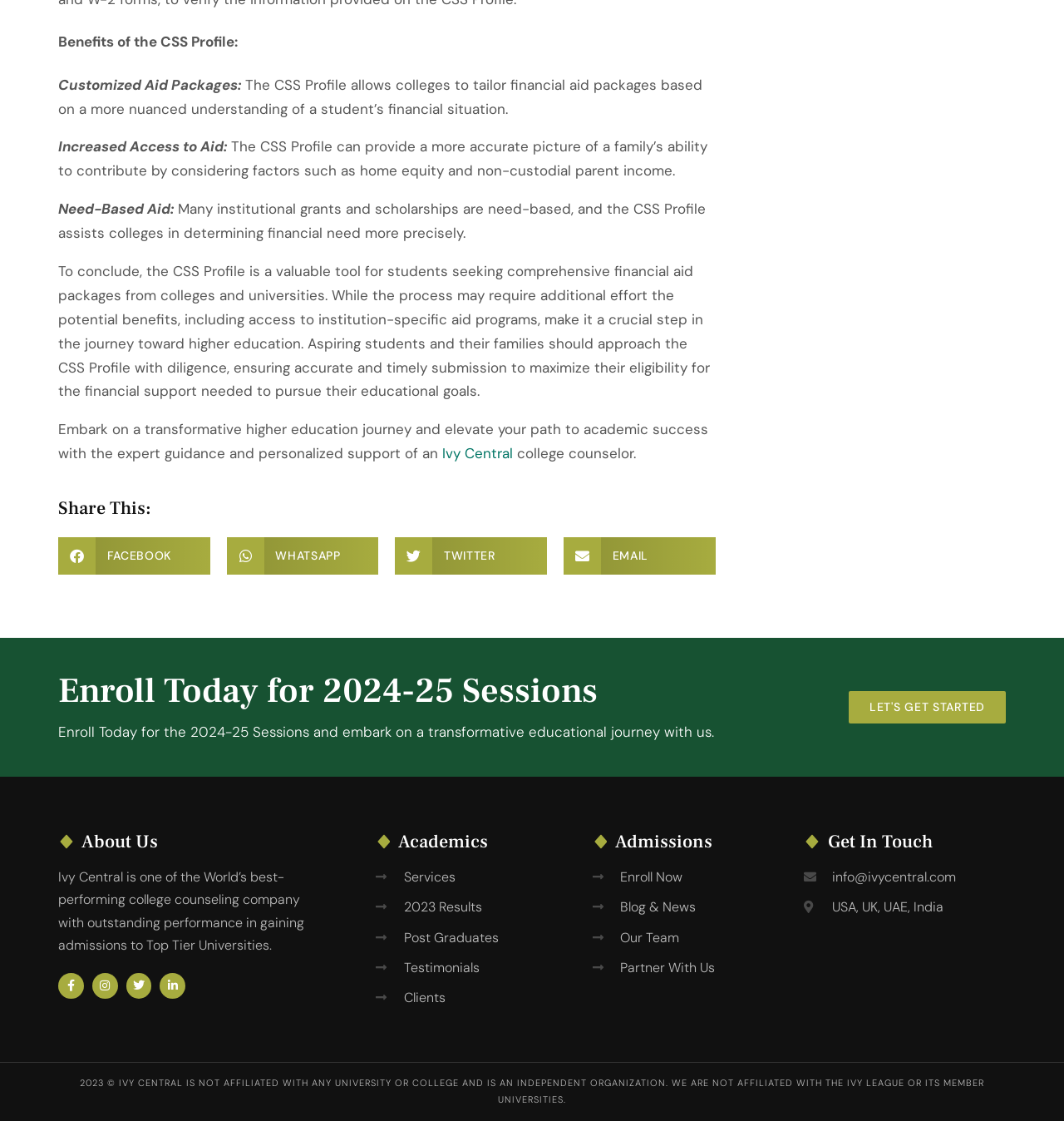Please provide the bounding box coordinate of the region that matches the element description: Let's Get Started. Coordinates should be in the format (top-left x, top-left y, bottom-right x, bottom-right y) and all values should be between 0 and 1.

[0.798, 0.616, 0.945, 0.646]